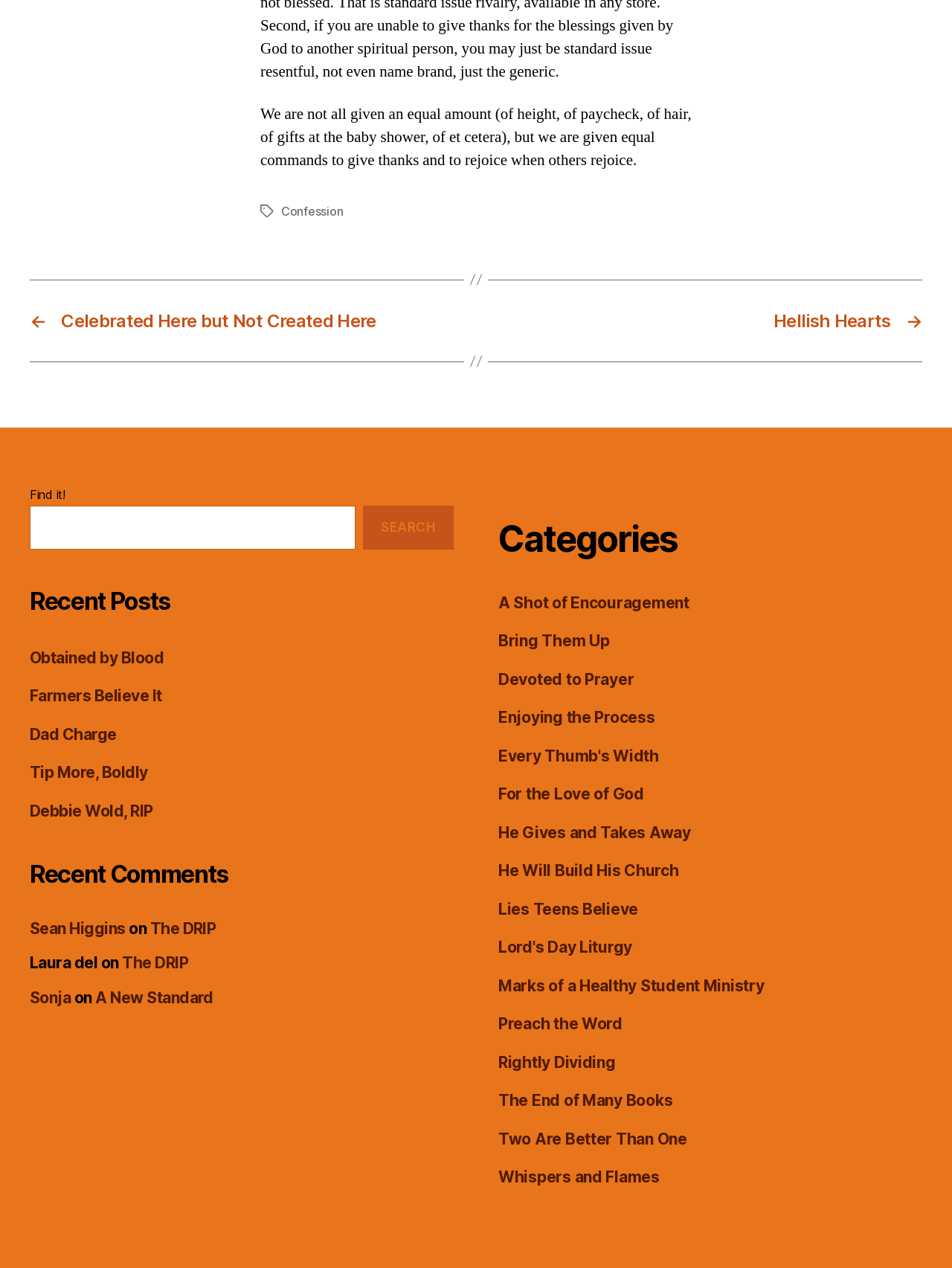Locate the bounding box coordinates of the region to be clicked to comply with the following instruction: "Check recent comment by Sean Higgins". The coordinates must be four float numbers between 0 and 1, in the form [left, top, right, bottom].

[0.031, 0.725, 0.132, 0.74]